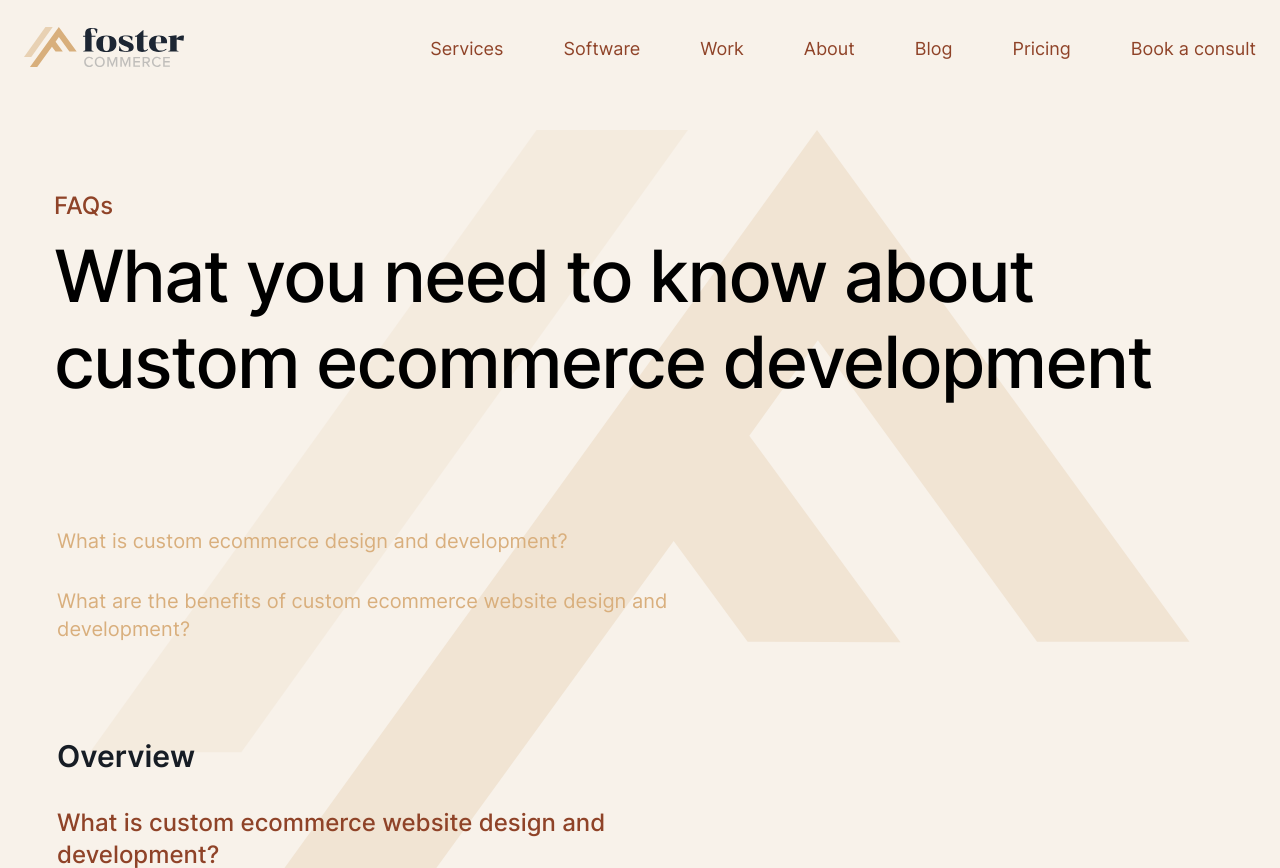Determine and generate the text content of the webpage's headline.

What you need to know about custom ecommerce development